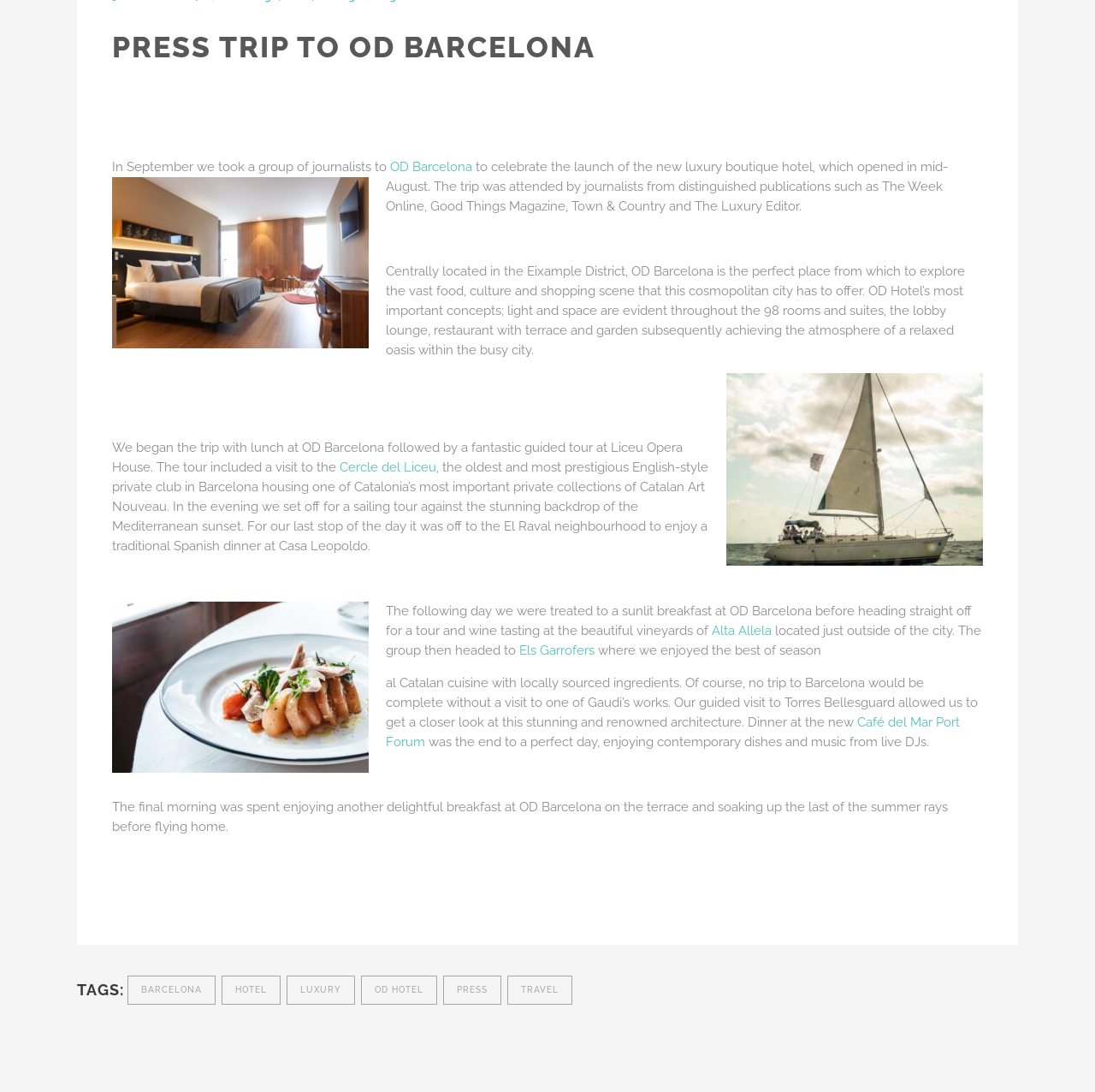Based on the image, provide a detailed response to the question:
What is the name of the private club housing one of Catalonia’s most important private collections of Catalan Art Nouveau?

The answer can be found in the third paragraph of the webpage, where it is mentioned that 'the oldest and most prestigious English-style private club in Barcelona housing one of Catalonia’s most important private collections of Catalan Art Nouveau' is Cercle del Liceu.